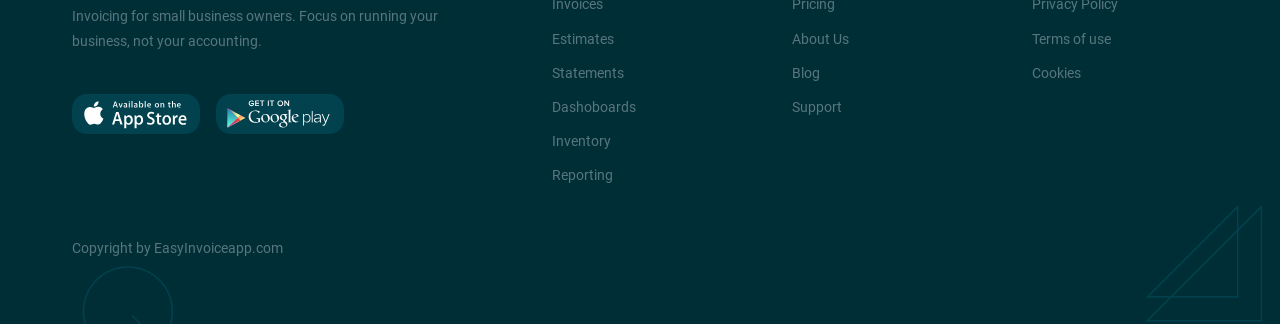Please specify the bounding box coordinates of the area that should be clicked to accomplish the following instruction: "View estimates". The coordinates should consist of four float numbers between 0 and 1, i.e., [left, top, right, bottom].

[0.431, 0.094, 0.48, 0.147]